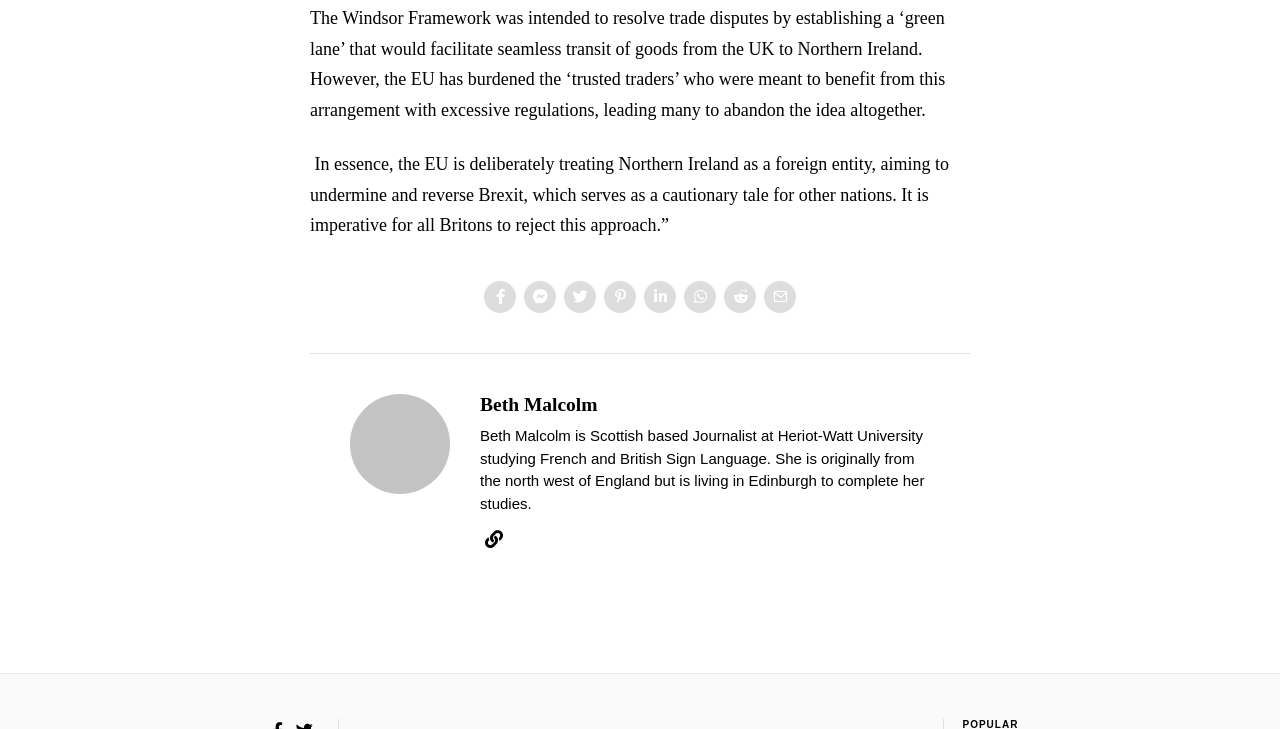What is Beth Malcolm studying?
Answer the question using a single word or phrase, according to the image.

French and British Sign Language